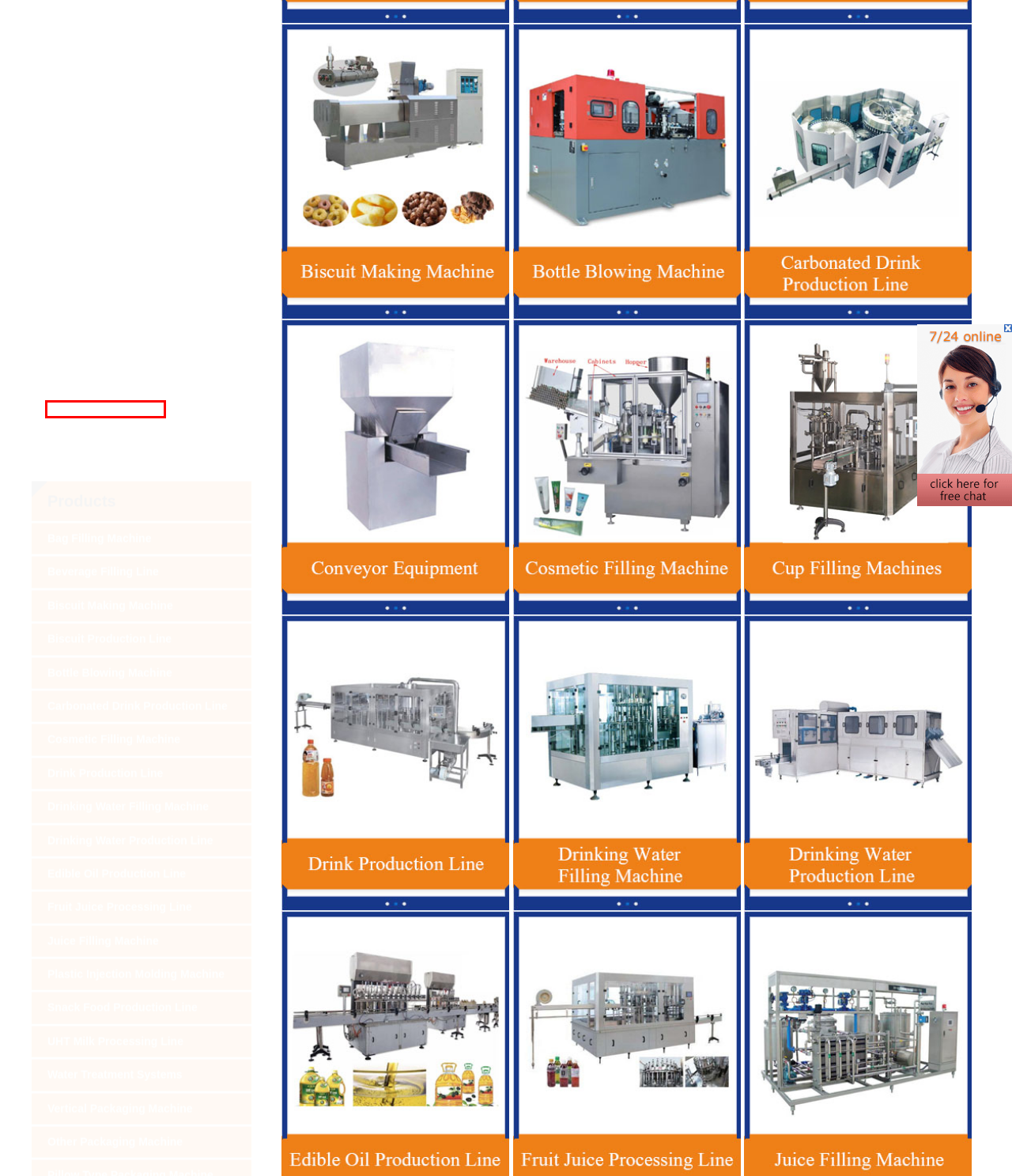Examine the screenshot of a webpage with a red rectangle bounding box. Select the most accurate webpage description that matches the new webpage after clicking the element within the bounding box. Here are the candidates:
A. Auxiliary Equipment
B. Juice Filling Machine
C. Other Packaging Machine
D. Measuring Equipment
E. Water Treatment Systems
F. Pillow Type Packaging Machine
G. Edible Oil Production Line
H. Pre-made Pouch Packing Machinery

D